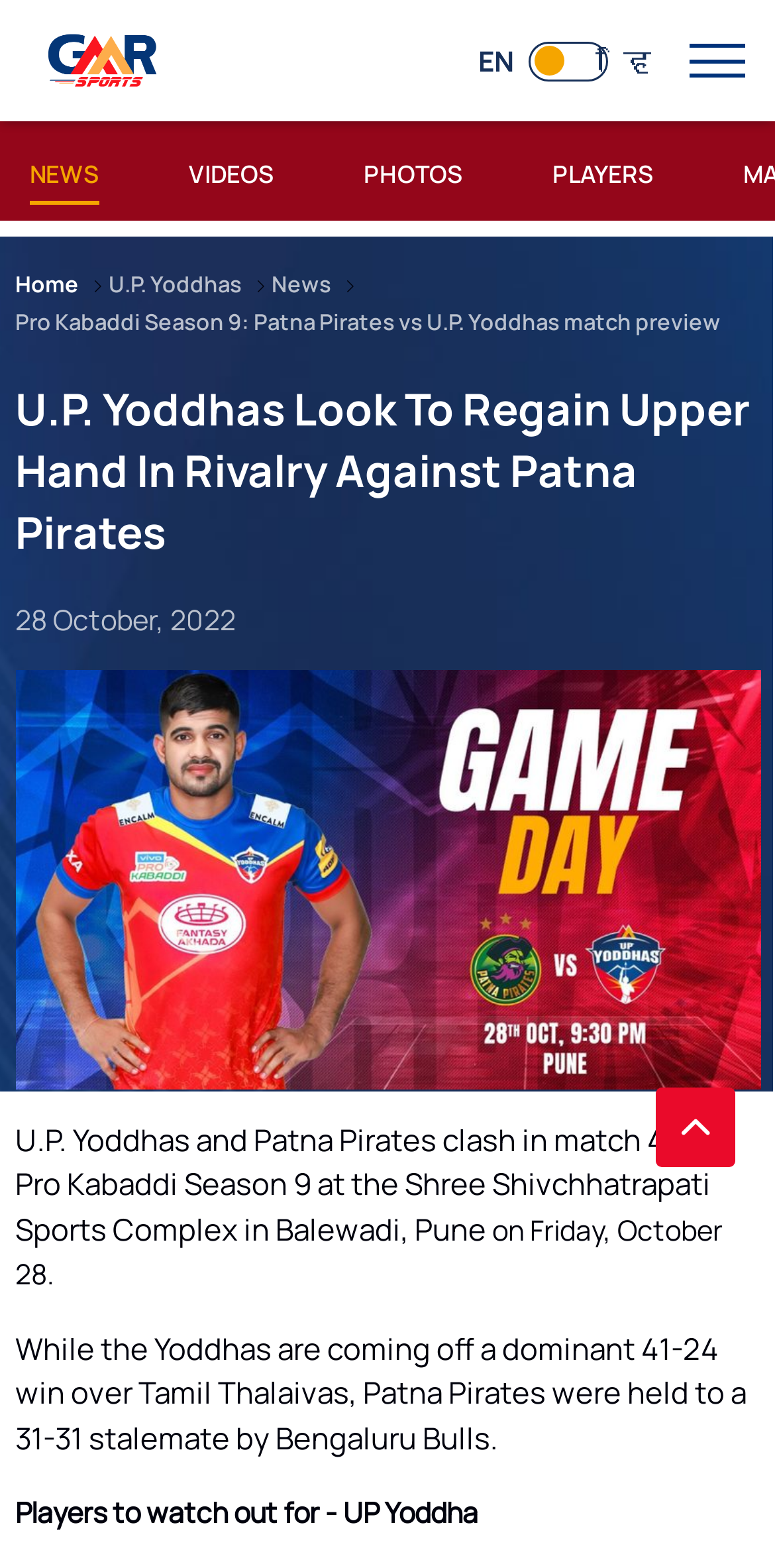Determine the bounding box coordinates of the region I should click to achieve the following instruction: "Search for something". Ensure the bounding box coordinates are four float numbers between 0 and 1, i.e., [left, top, right, bottom].

None